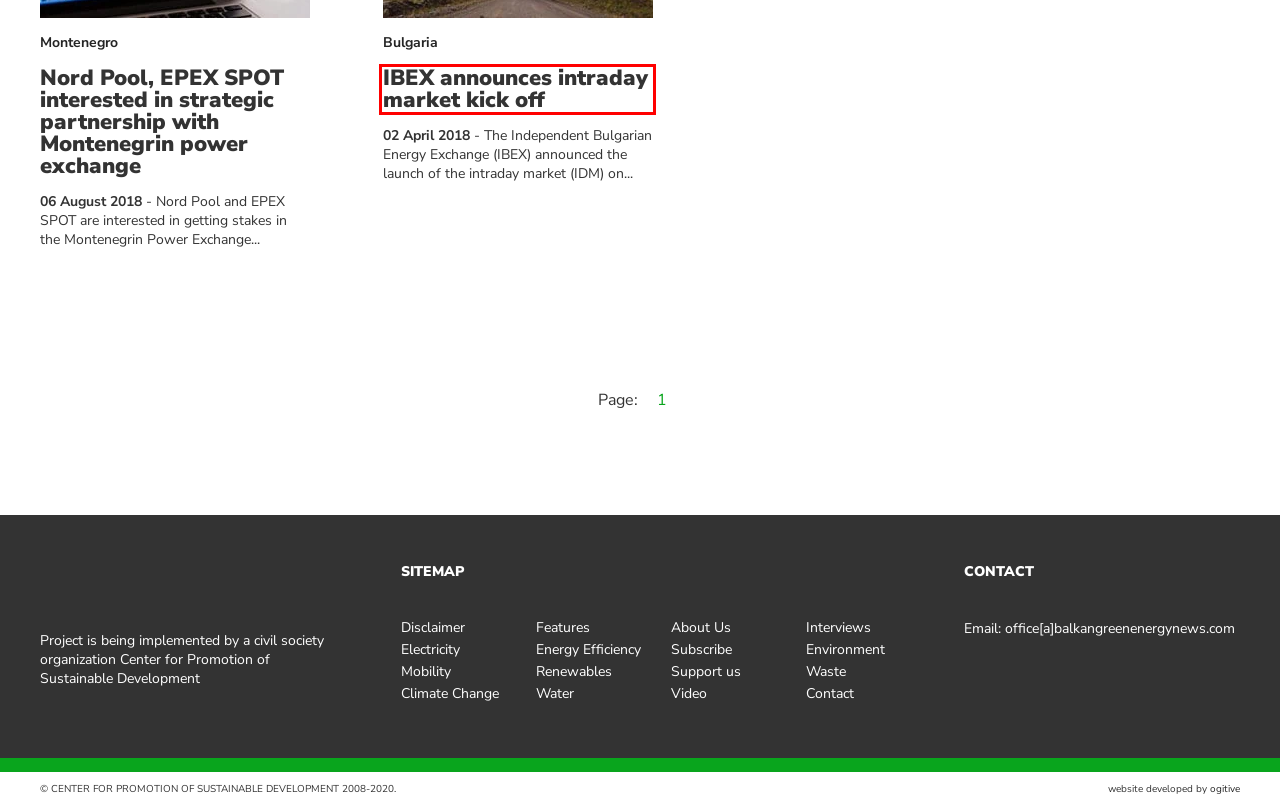You are given a screenshot of a webpage with a red bounding box around an element. Choose the most fitting webpage description for the page that appears after clicking the element within the red bounding box. Here are the candidates:
A. Nord Pool, EPEX SPOT interested in strategic partnership with Montenegrin power exchange
B. Feature articles by energy, climate and environmental experts
C. Water, wastewater management news from the Balkans
D. IBEX announces intraday market kick off
E. Bulgaria Archives - Balkan Green Energy News
F. Waste management news from 13 countries of the Balkan region
G. Mobility news from 13 countries of the Balkan region
H. Terms of use - Disclaimer - Balkan Green Energy News

D